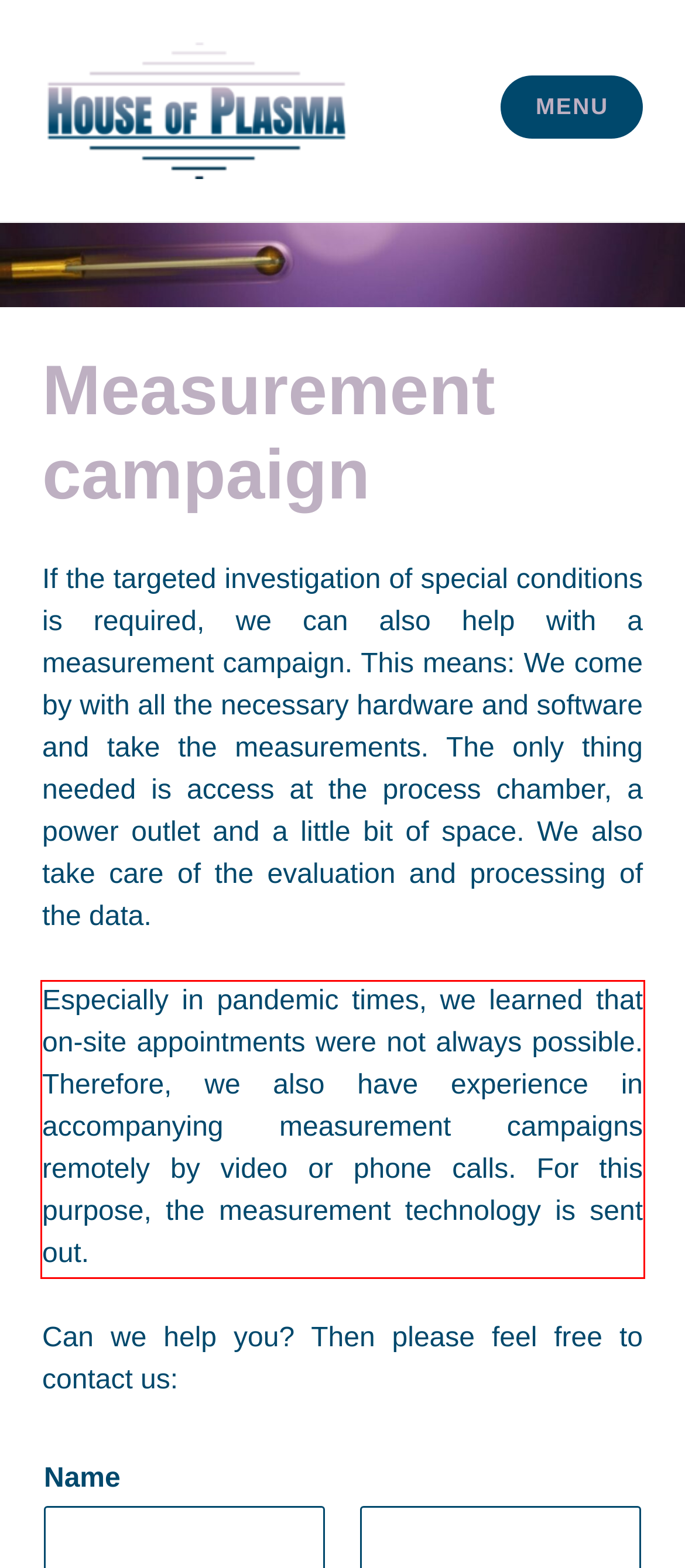Please identify and extract the text from the UI element that is surrounded by a red bounding box in the provided webpage screenshot.

Especially in pandemic times, we learned that on-site appointments were not always possible. Therefore, we also have experience in accompanying measurement campaigns remotely by video or phone calls. For this purpose, the measurement technology is sent out.